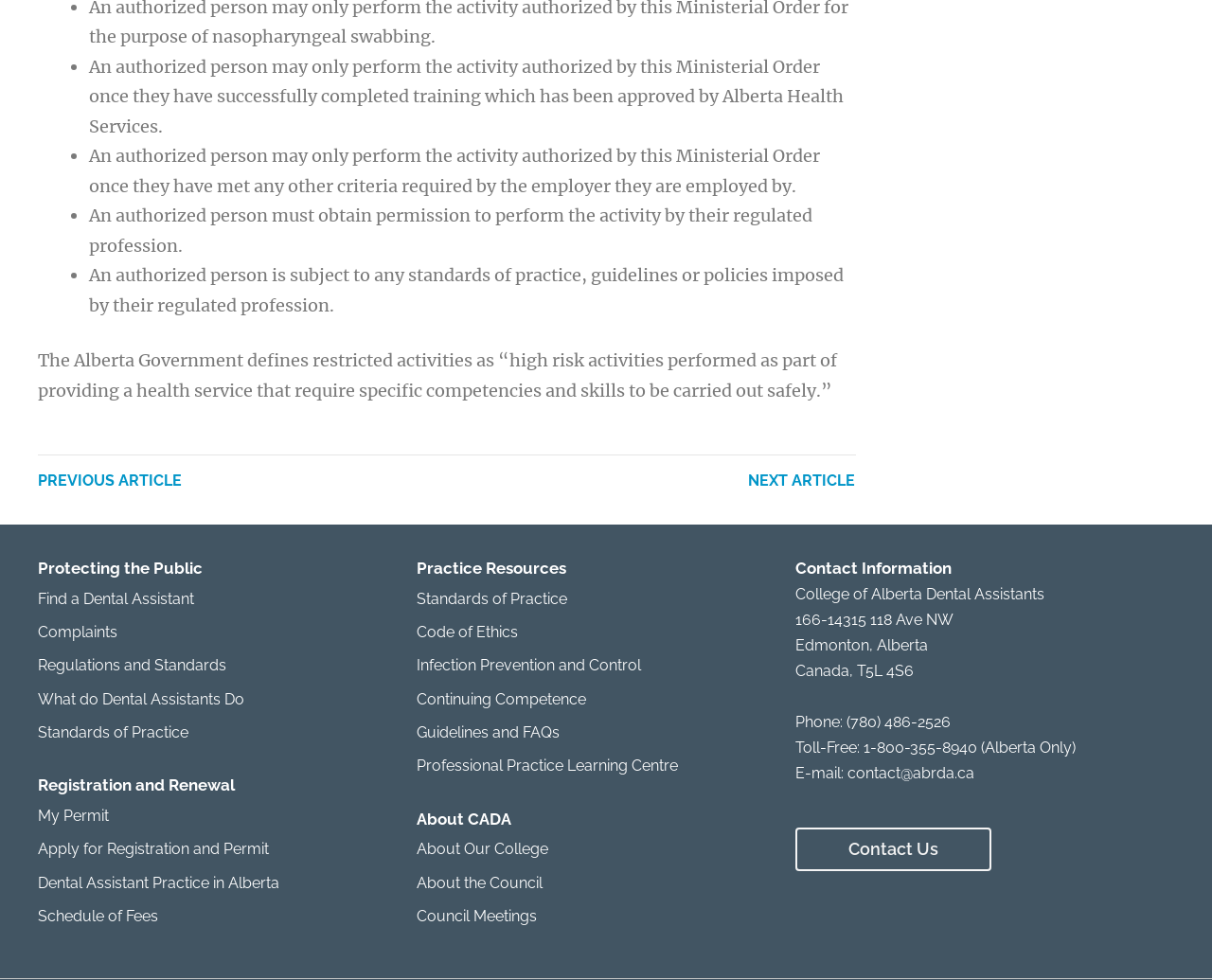Identify the bounding box for the described UI element. Provide the coordinates in (top-left x, top-left y, bottom-right x, bottom-right y) format with values ranging from 0 to 1: 1-800-355-8940

[0.712, 0.754, 0.806, 0.772]